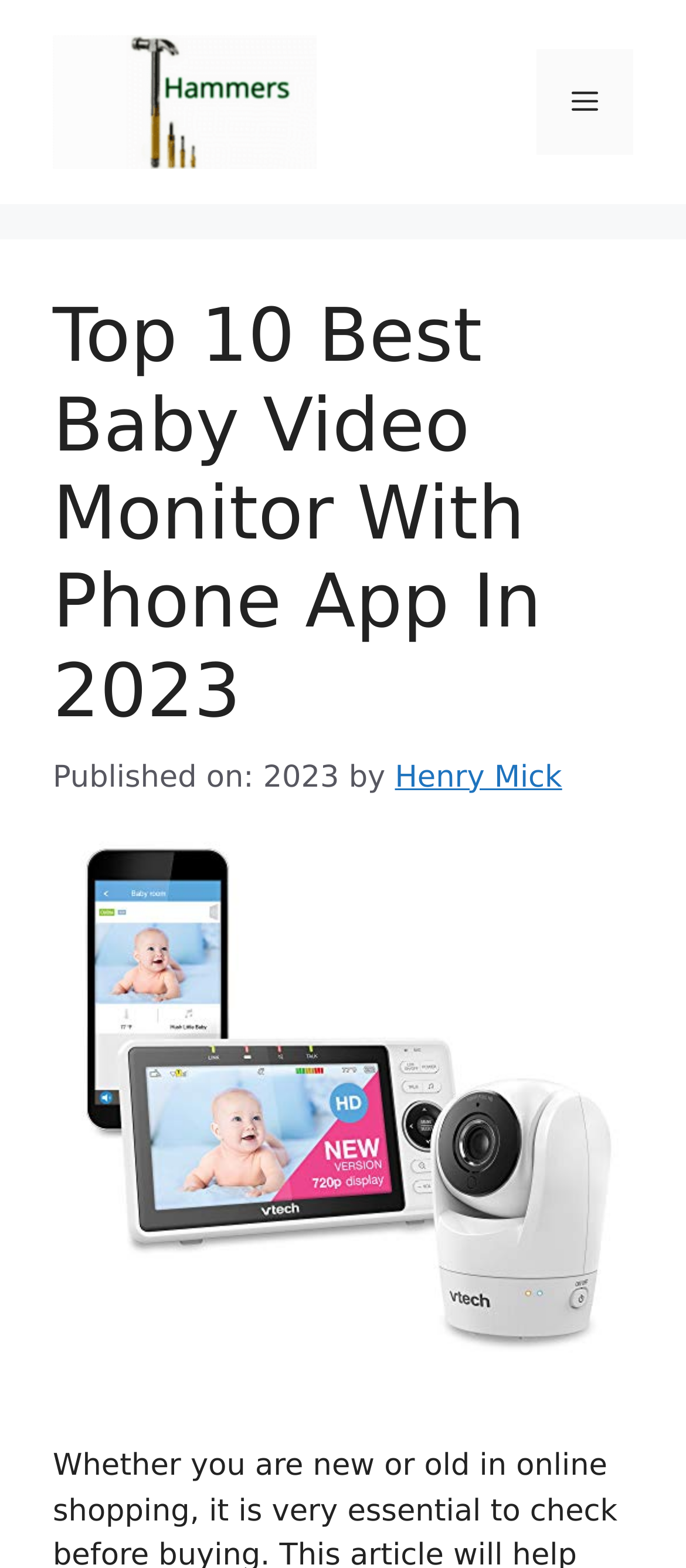What is the topic of the article?
Provide an in-depth answer to the question, covering all aspects.

I inferred the topic of the article by reading the heading element, which says 'Top 10 Best Baby Video Monitor With Phone App In 2023'.